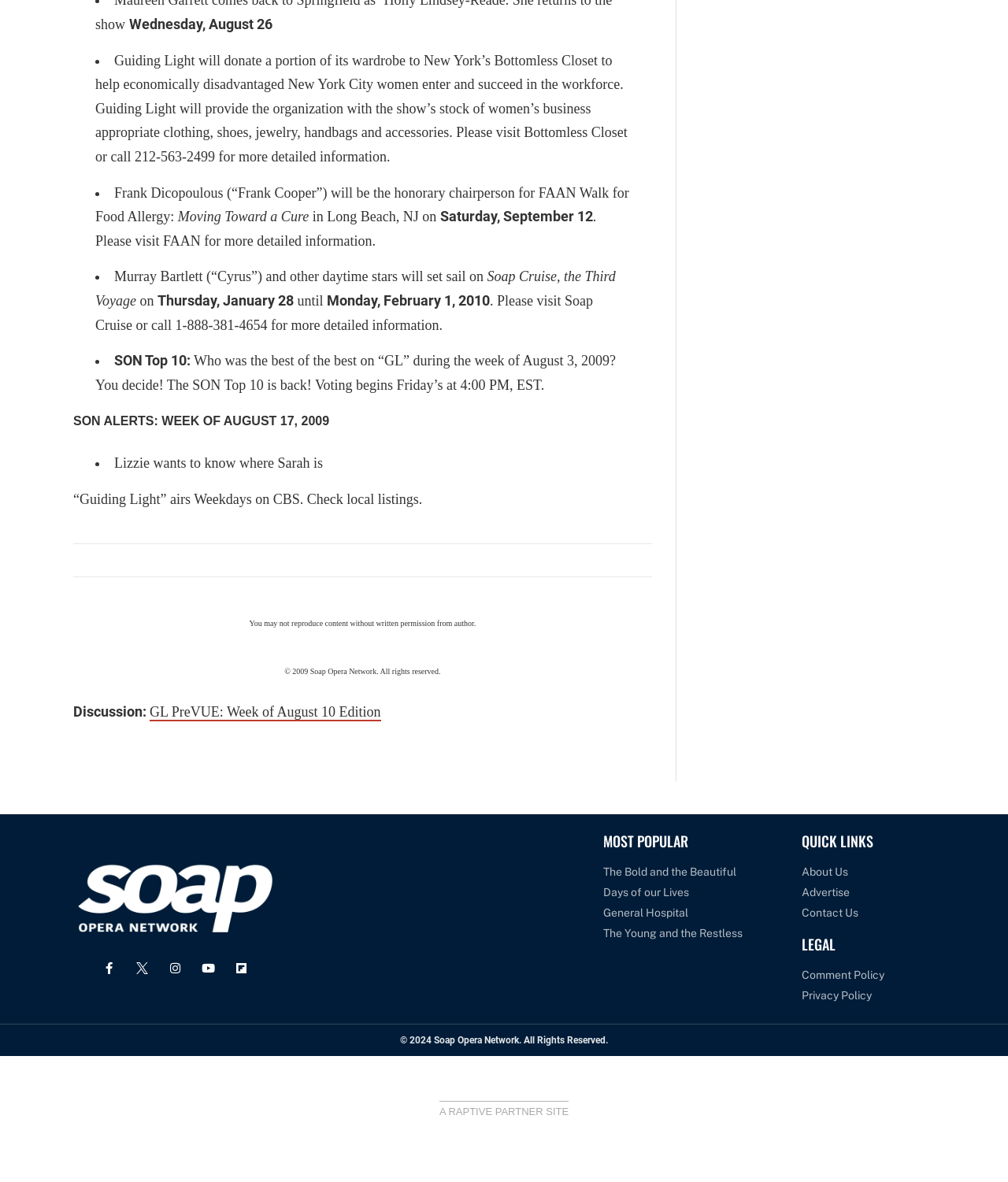What is the date of FAAN Walk for Food Allergy?
Answer briefly with a single word or phrase based on the image.

Saturday, September 12